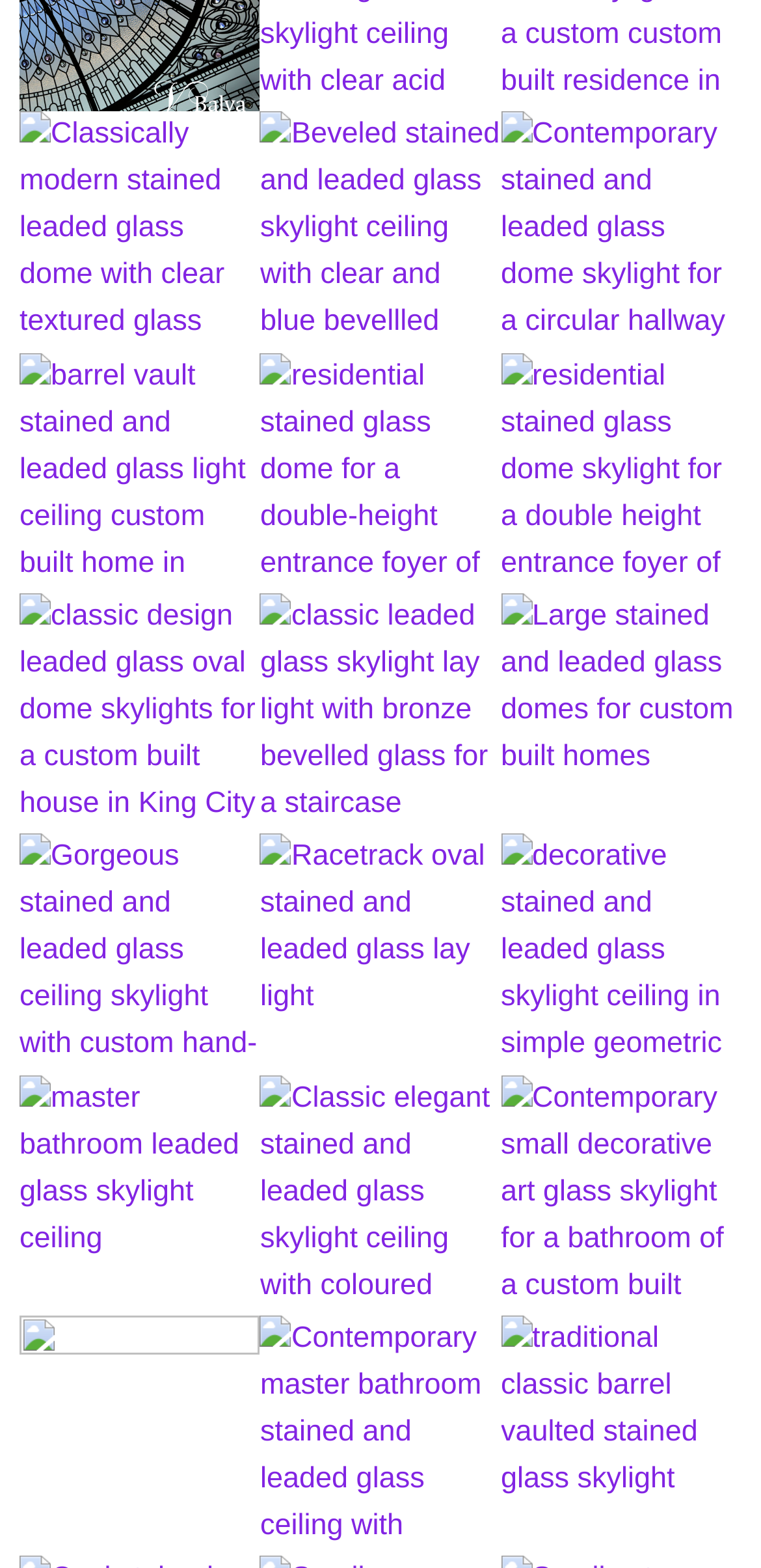How many images are on the webpage?
By examining the image, provide a one-word or phrase answer.

29